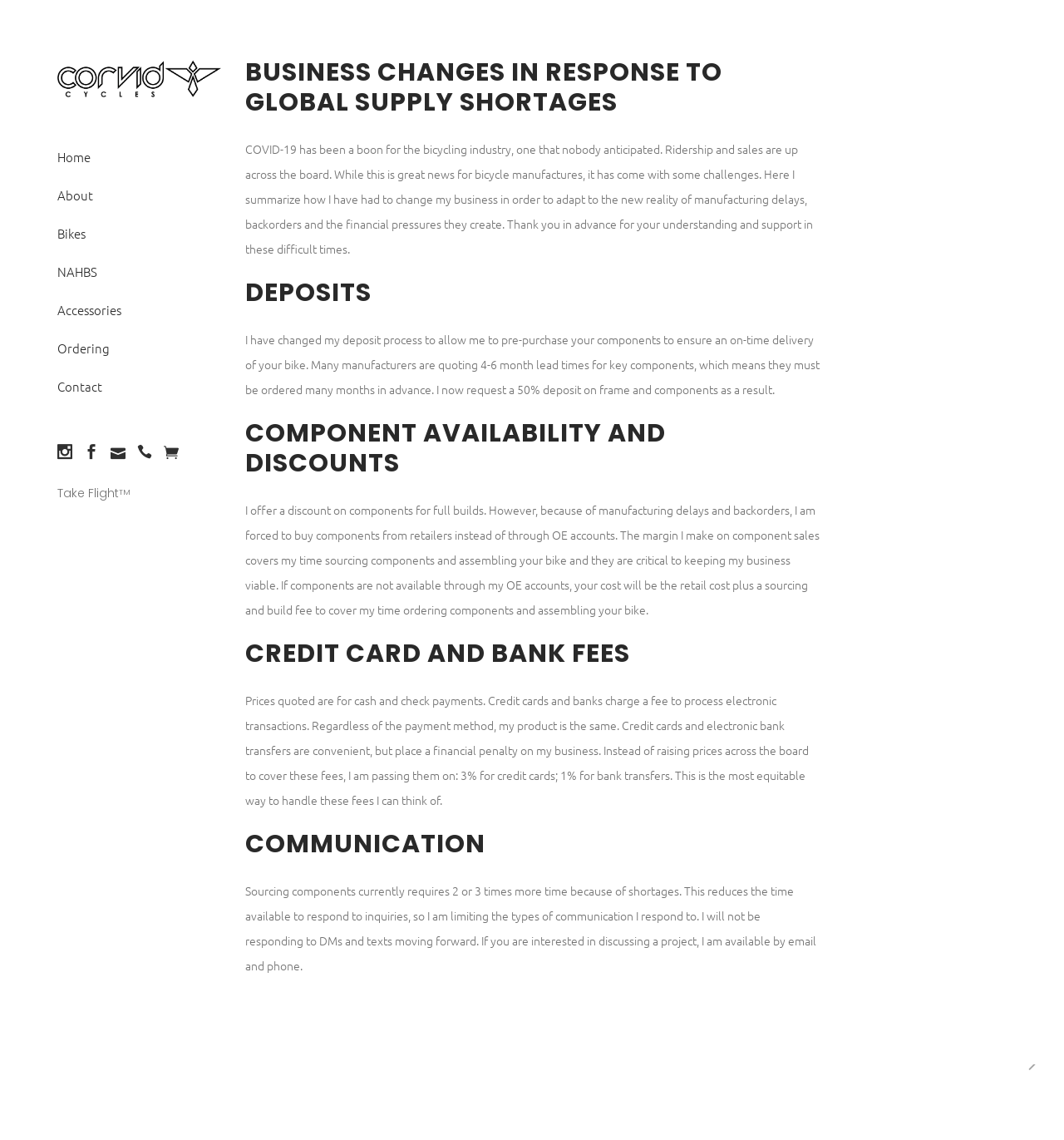Please determine the bounding box coordinates of the element to click in order to execute the following instruction: "Click the '5' link". The coordinates should be four float numbers between 0 and 1, specified as [left, top, right, bottom].

[0.957, 0.921, 0.973, 0.945]